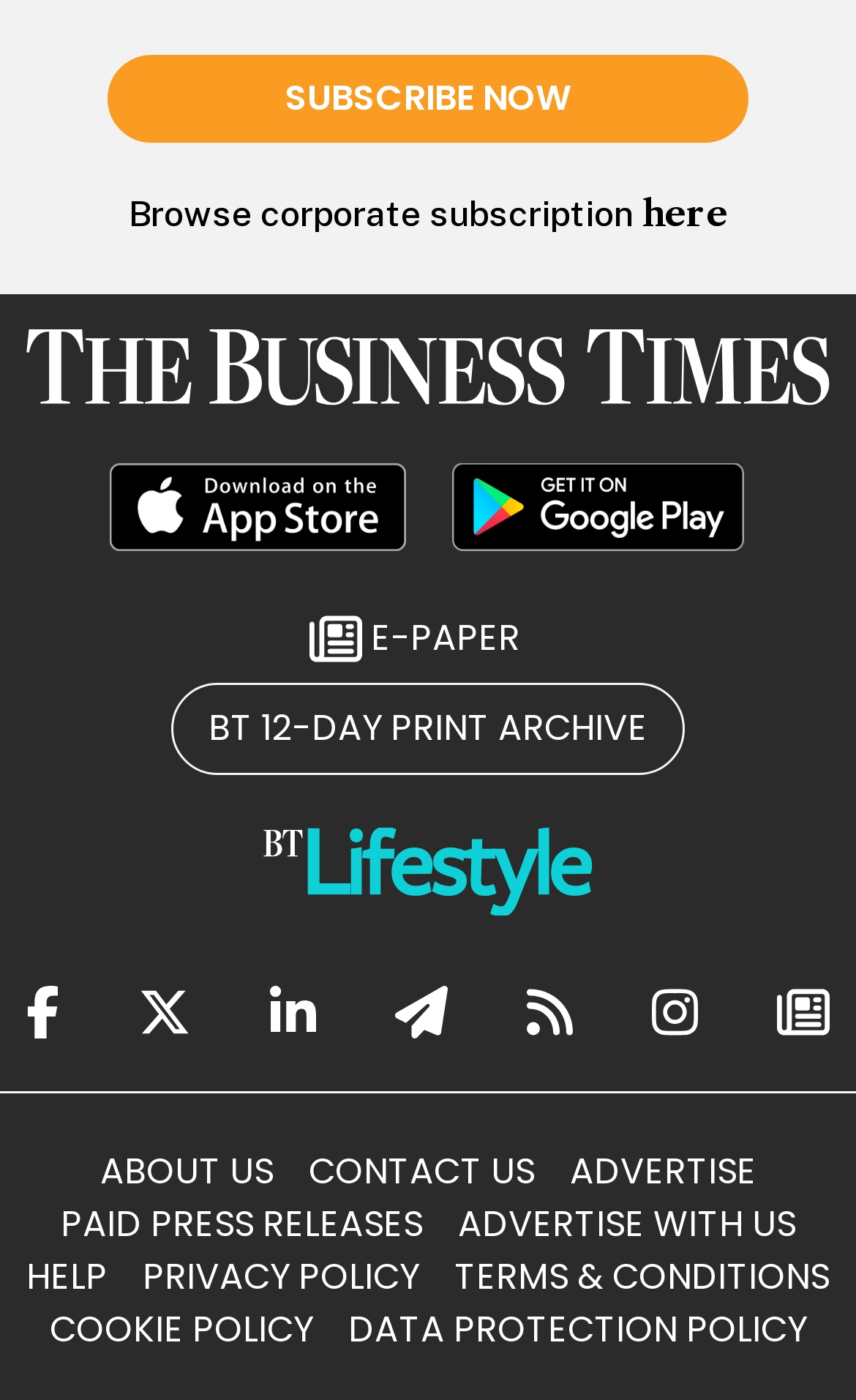Can you find the bounding box coordinates for the element to click on to achieve the instruction: "Browse corporate subscription"?

[0.15, 0.138, 0.75, 0.168]